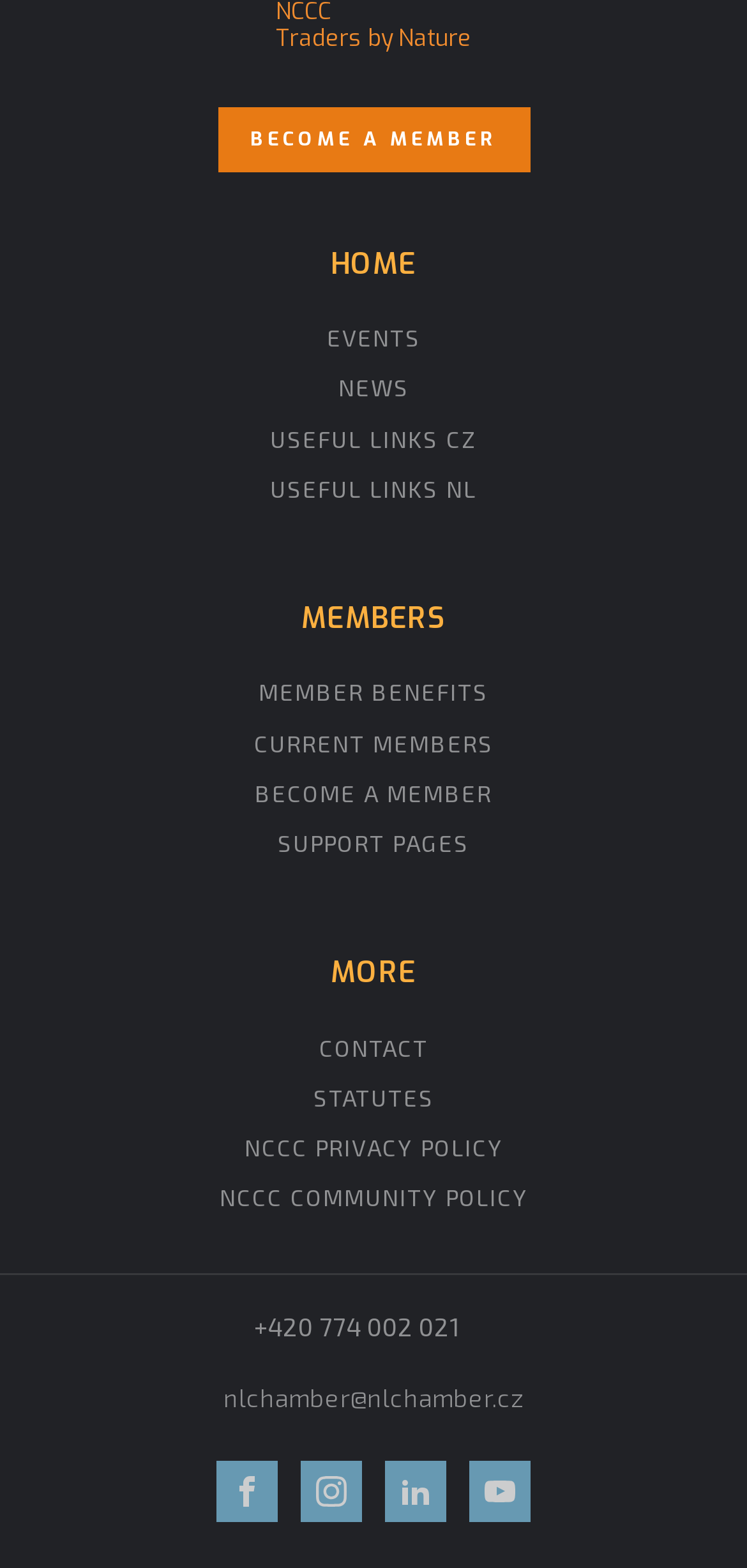How many social media links are available?
Please provide a comprehensive answer based on the details in the screenshot.

There are four social media links available on the webpage, which are 'Visit our Facebook', 'Visit our Instagram', 'Visit our LinkedIn', and 'Visit our YouTube channel'. These links can be found at the bottom of the webpage.